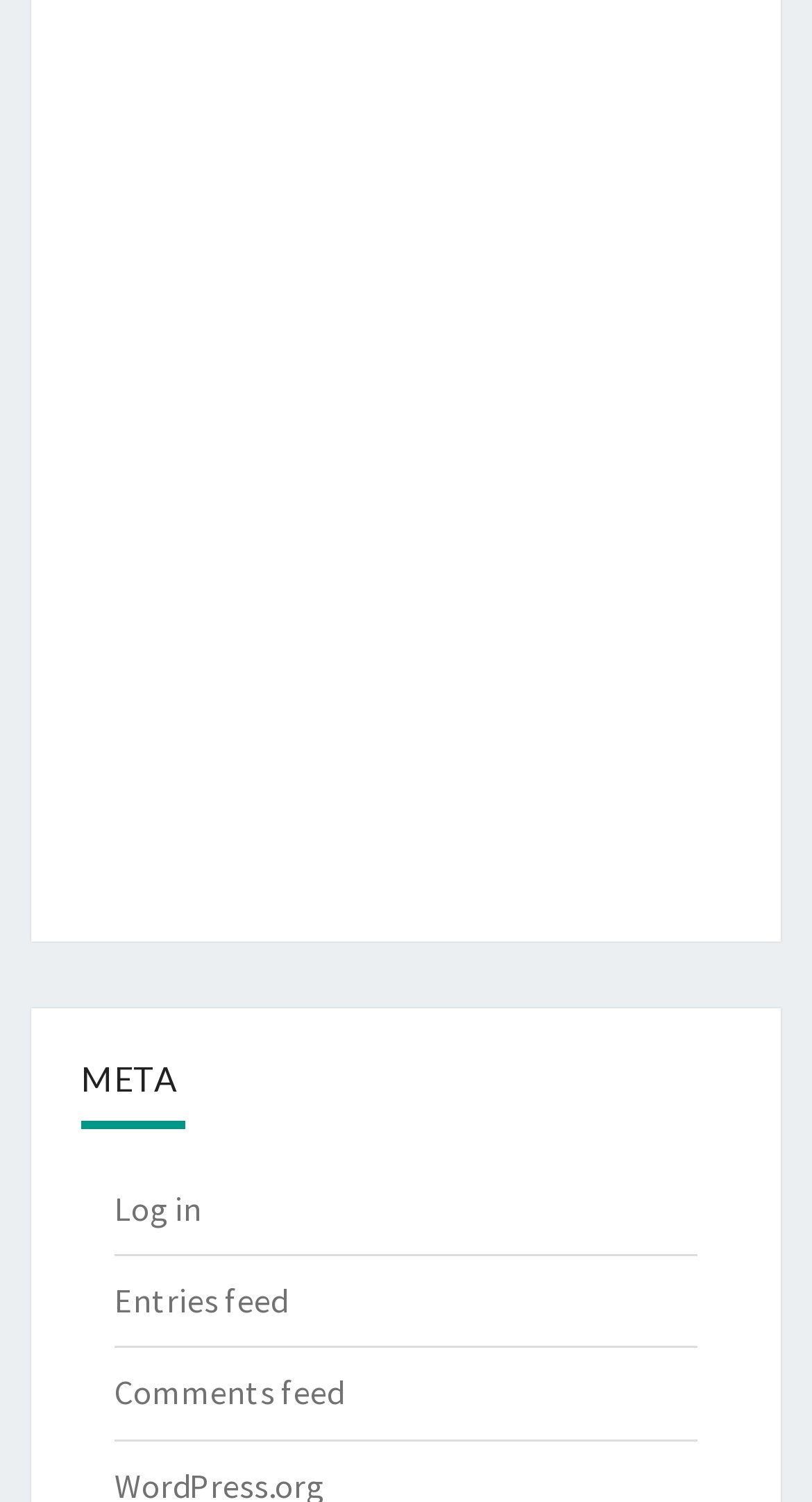Return the bounding box coordinates of the UI element that corresponds to this description: "alt="Bitcoin"". The coordinates must be given as four float numbers in the range of 0 and 1, [left, top, right, bottom].

[0.648, 0.325, 0.886, 0.352]